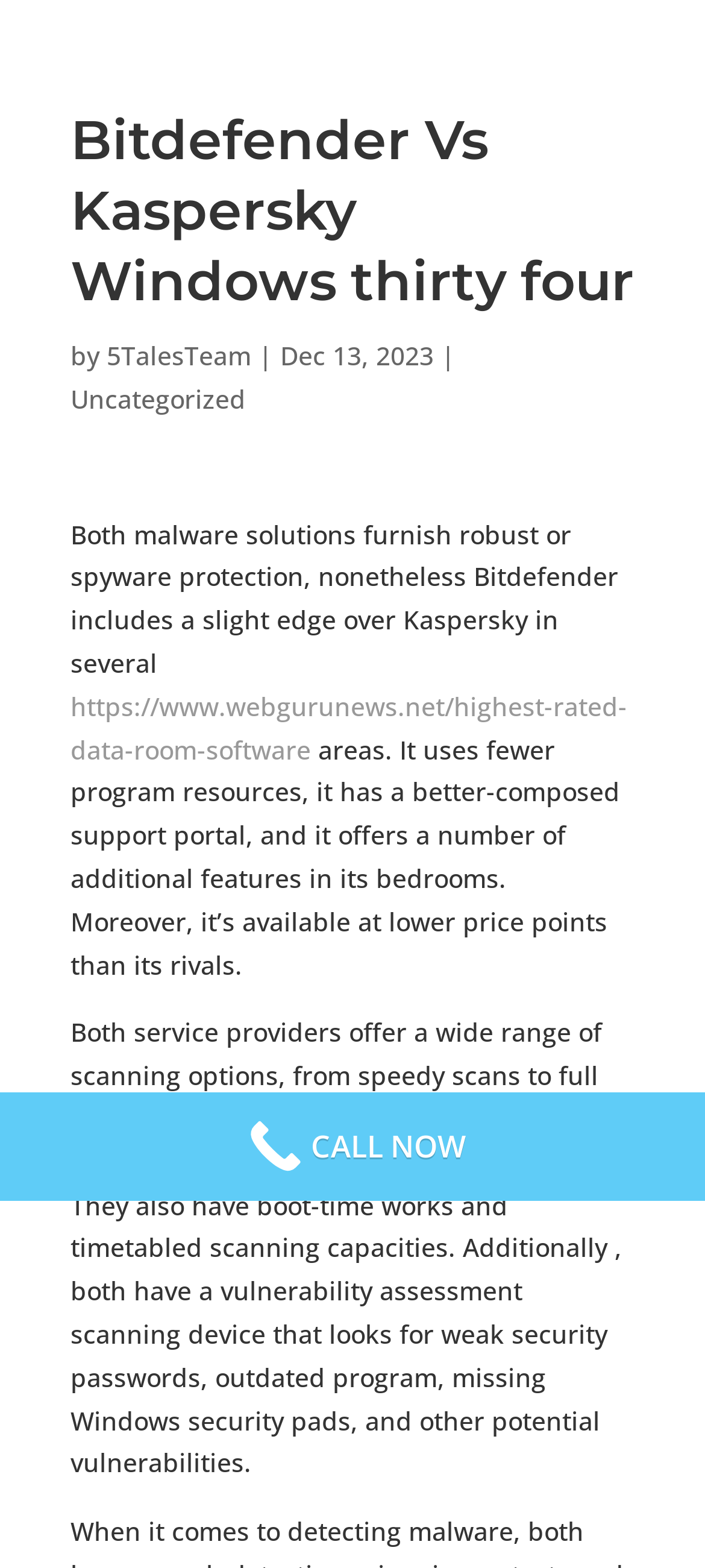What is the author of the webpage content?
Refer to the screenshot and respond with a concise word or phrase.

5TalesTeam